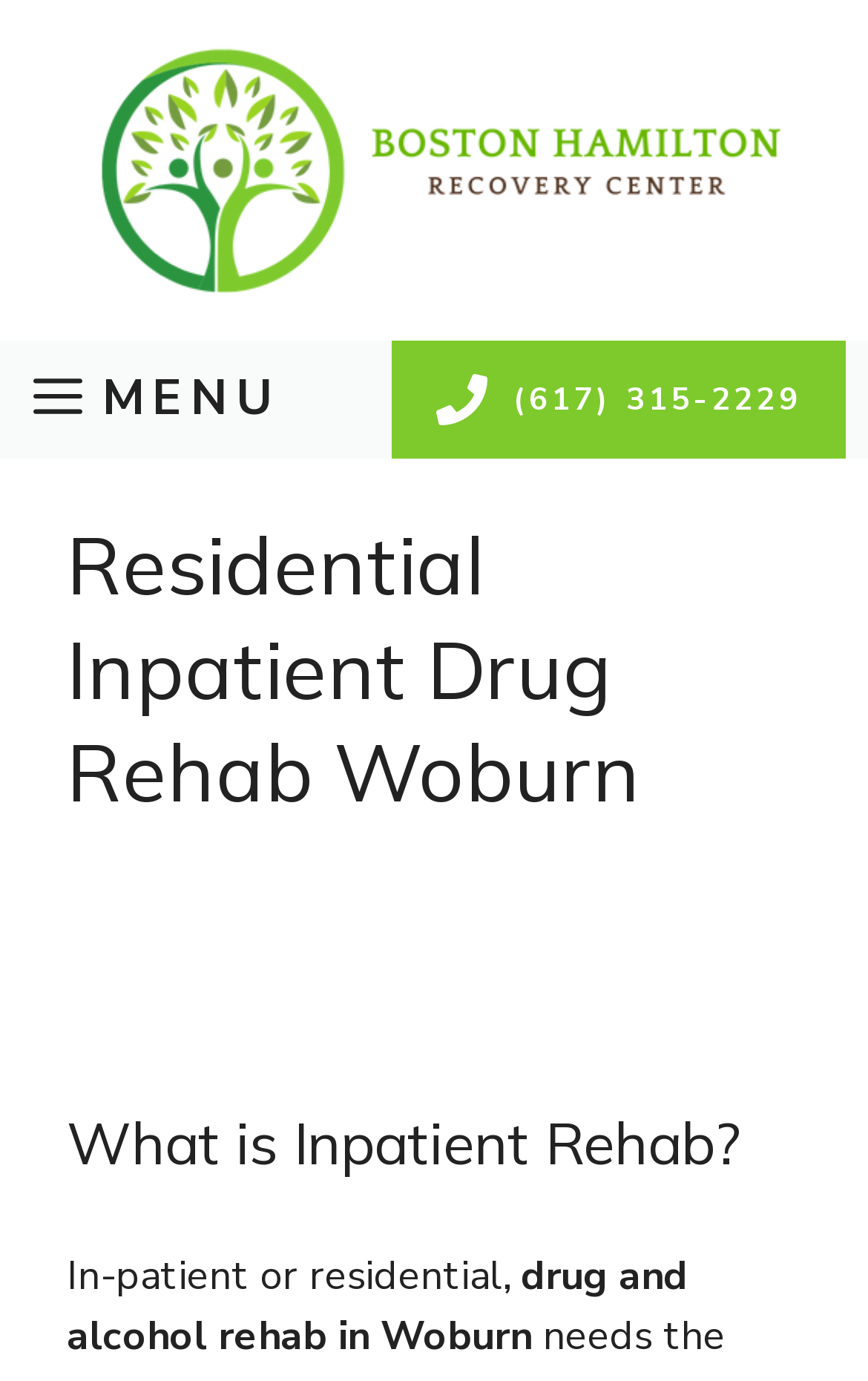Respond with a single word or phrase for the following question: 
What type of rehab is being discussed on this webpage?

Inpatient drug rehab